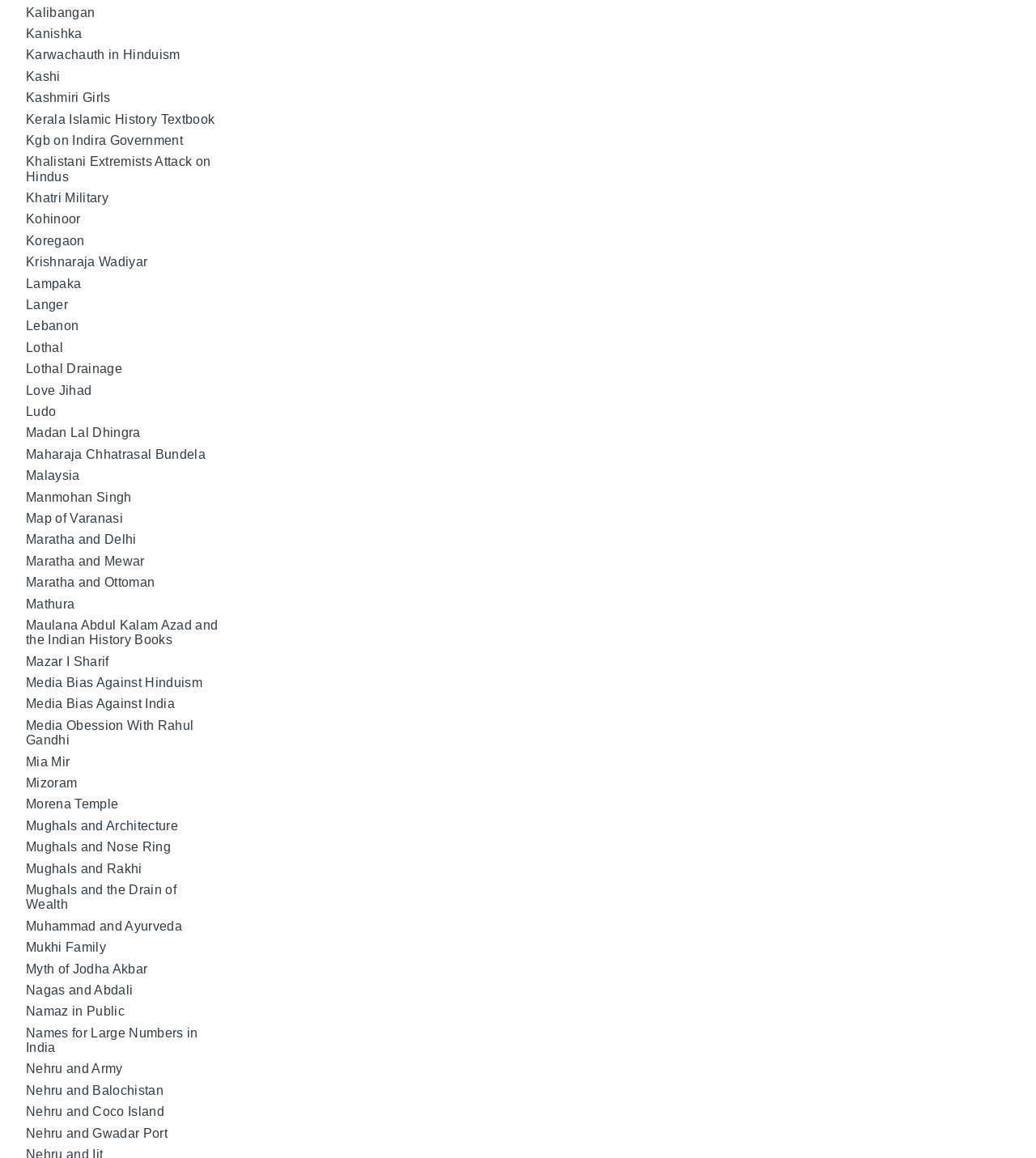Identify the bounding box coordinates of the element to click to follow this instruction: 'Click the Learn More button'. Ensure the coordinates are four float values between 0 and 1, provided as [left, top, right, bottom].

None